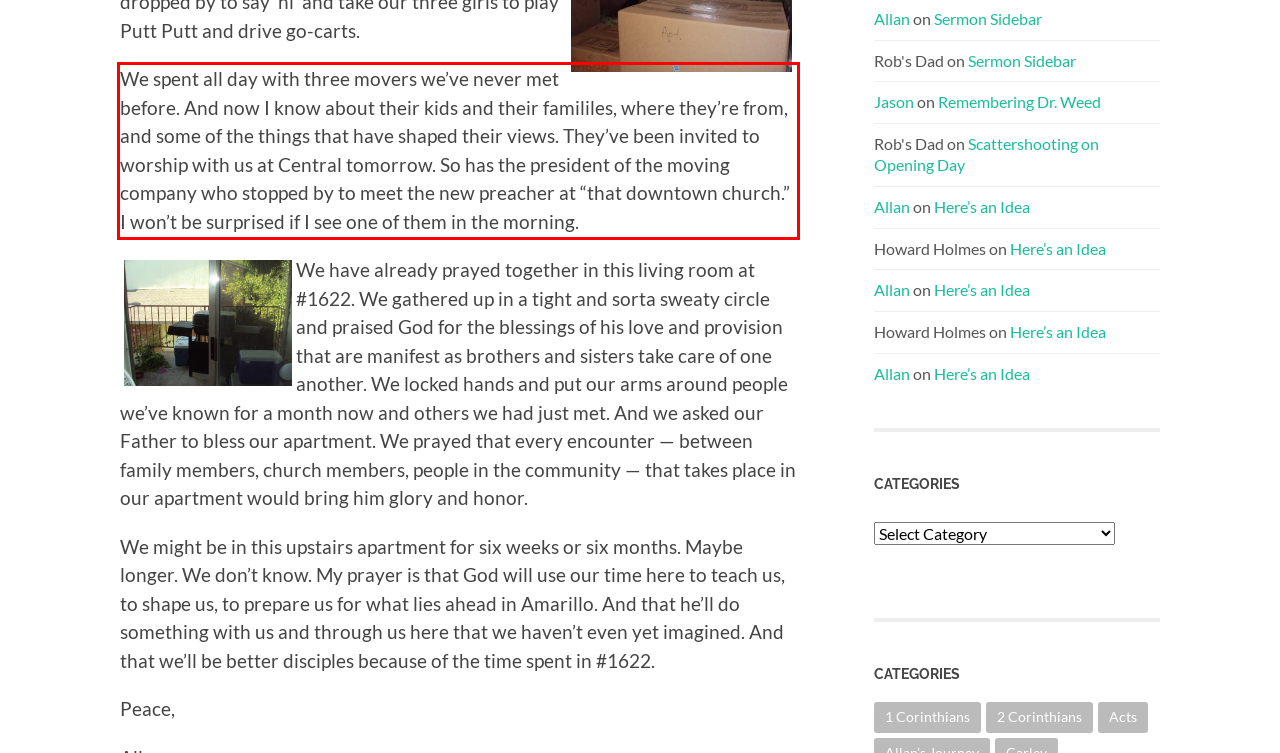Using the provided webpage screenshot, identify and read the text within the red rectangle bounding box.

We spent all day with three movers we’ve never met before. And now I know about their kids and their famililes, where they’re from, and some of the things that have shaped their views. They’ve been invited to worship with us at Central tomorrow. So has the president of the moving company who stopped by to meet the new preacher at “that downtown church.” I won’t be surprised if I see one of them in the morning.